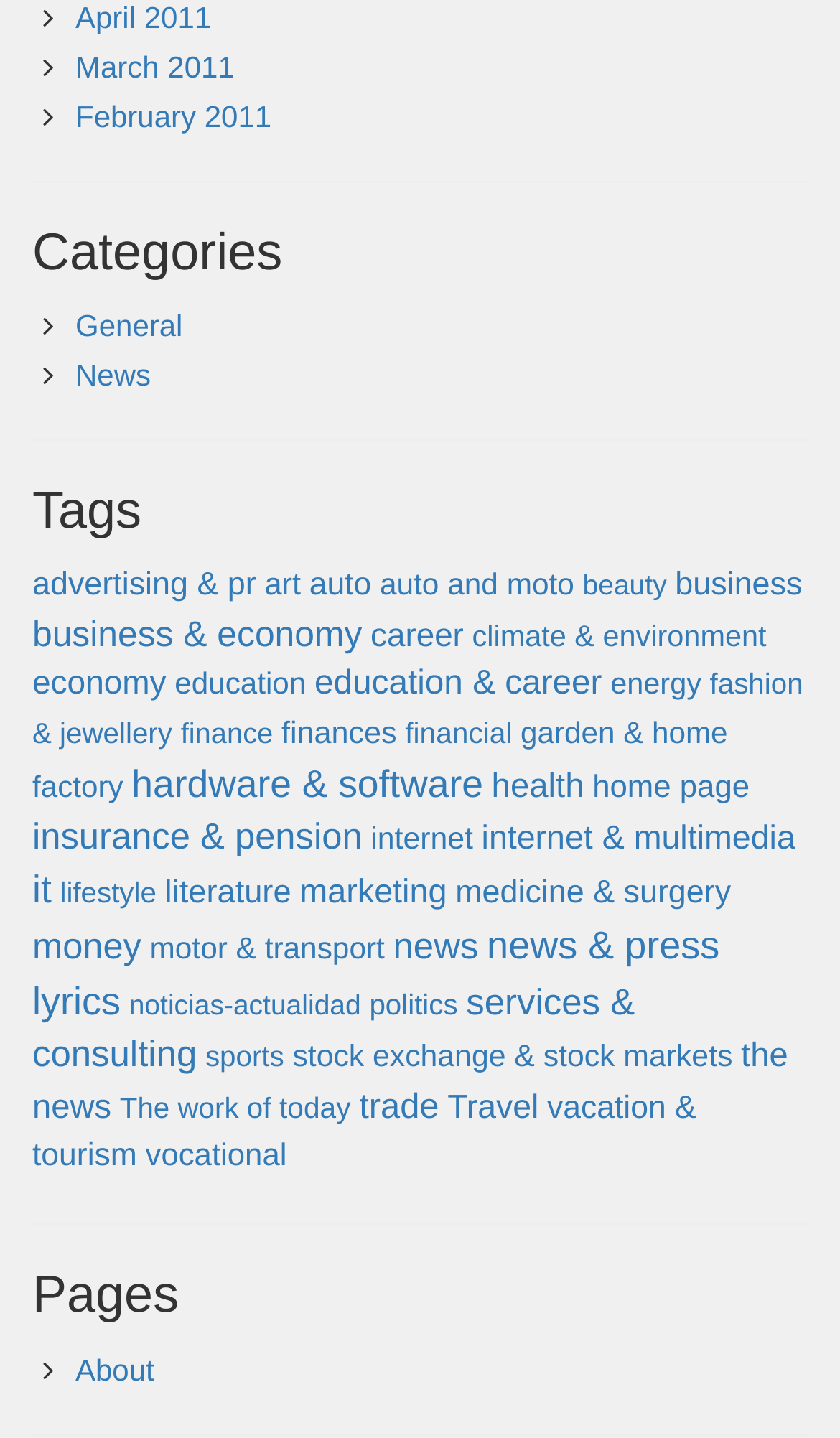Please examine the image and answer the question with a detailed explanation:
What are the categories listed on the webpage?

The webpage has a section labeled 'Categories' which lists two categories: 'General' and 'News'. These categories are links that can be clicked to access related content.